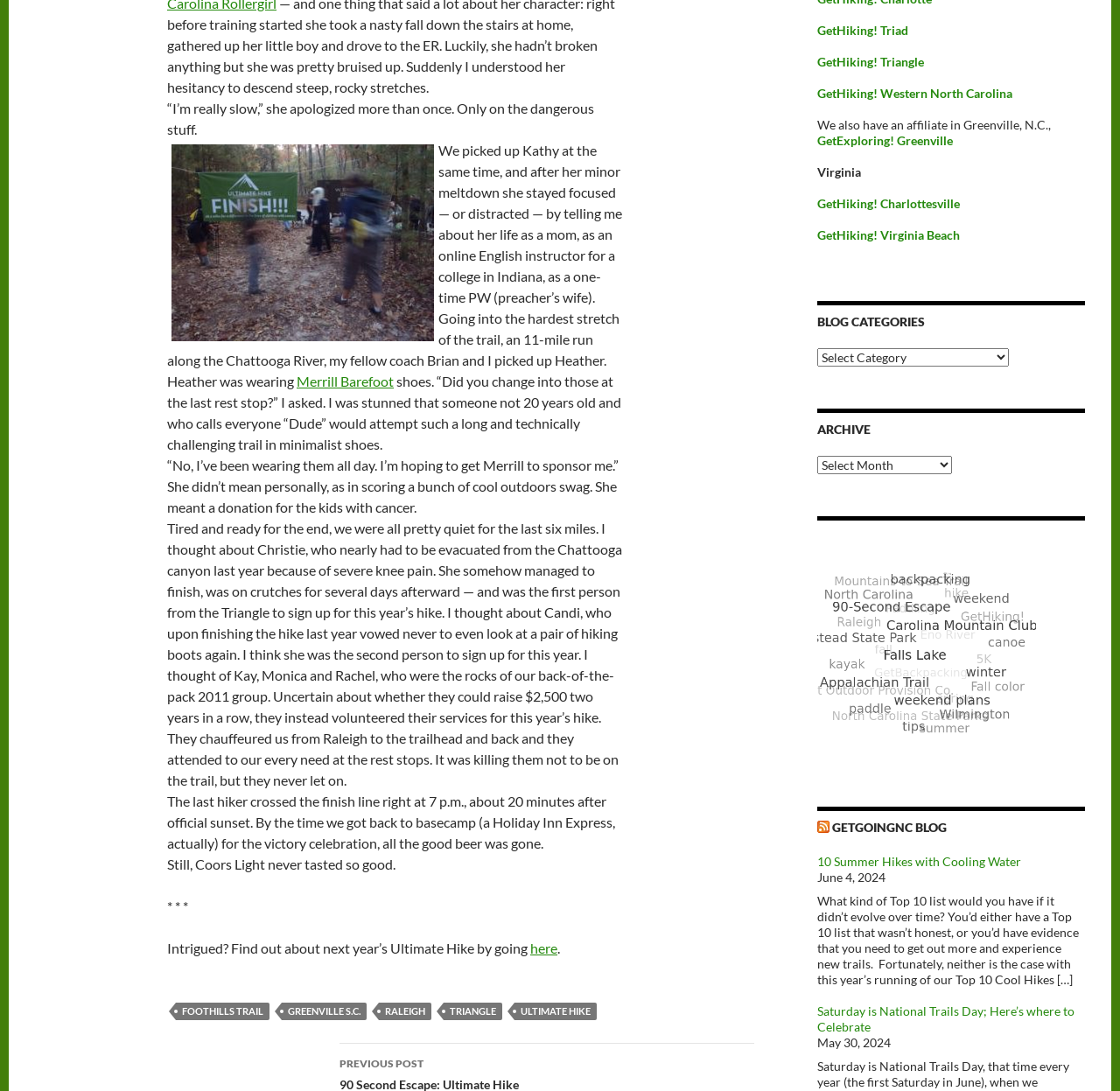Point out the bounding box coordinates of the section to click in order to follow this instruction: "Click the 'FOOTHILLS TRAIL' link".

[0.157, 0.919, 0.241, 0.935]